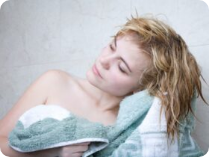Produce a meticulous caption for the image.

A serene moment captured in a bathroom setting, featuring a young woman with wet, tousled hair gently resting her head against a soft, fluffy towel. Draped in the aqua and white towel, she exudes a sense of relaxation and contentment, embodying the freshness that follows a shower. The subtle contrast of her light hair against the neutral-toned background enhances the peaceful ambiance of the scene, emphasizing self-care and tranquility. This image aligns with themes often associated with spa-like experiences or the enjoyment of luxurious bathroom products, such as towels and personal care items.